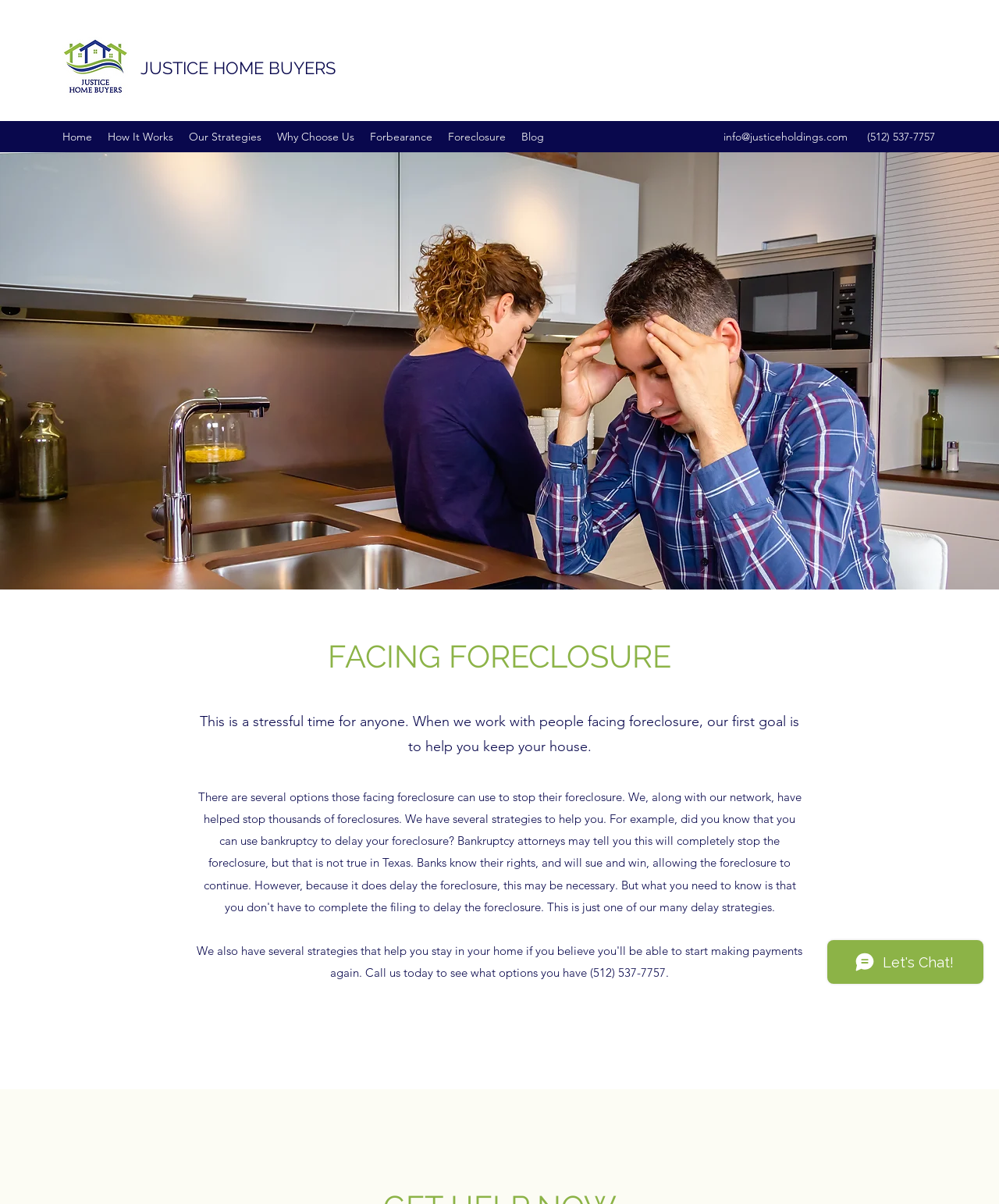Elaborate on the information and visuals displayed on the webpage.

The webpage is about Justice Home Buyers, a company that helps people facing foreclosure. At the top left corner, there is a logo of Justice Home Buyers, which is an image linked to the company's homepage. Next to the logo, the company's name "JUSTICE HOME BUYERS" is written in a prominent font.

Below the logo, there is a navigation menu with seven links: "Home", "How It Works", "Our Strategies", "Why Choose Us", "Forbearance", "Foreclosure", and "Blog". These links are aligned horizontally and take up about half of the screen width.

On the top right corner, there is a contact information section with an email address "info@justiceholdings.com" and a phone number "(512) 537-7757".

The main content of the webpage is divided into two sections. On the left side, there is a large image of a desperate young couple, which takes up about half of the screen height. On the right side, there is a heading "FACING FORECLOSURE" in a large font, followed by a paragraph of text that explains the company's goal of helping people facing foreclosure to keep their houses.

At the very top and bottom of the webpage, there are two regions labeled "Foreclosure: Accessibility Policy" and "Foreclosure: Support", respectively. These regions are not prominent and may contain additional information or links.

Finally, there is a chat iframe from Wix Chat at the bottom right corner of the webpage, which allows users to interact with the company's support team.